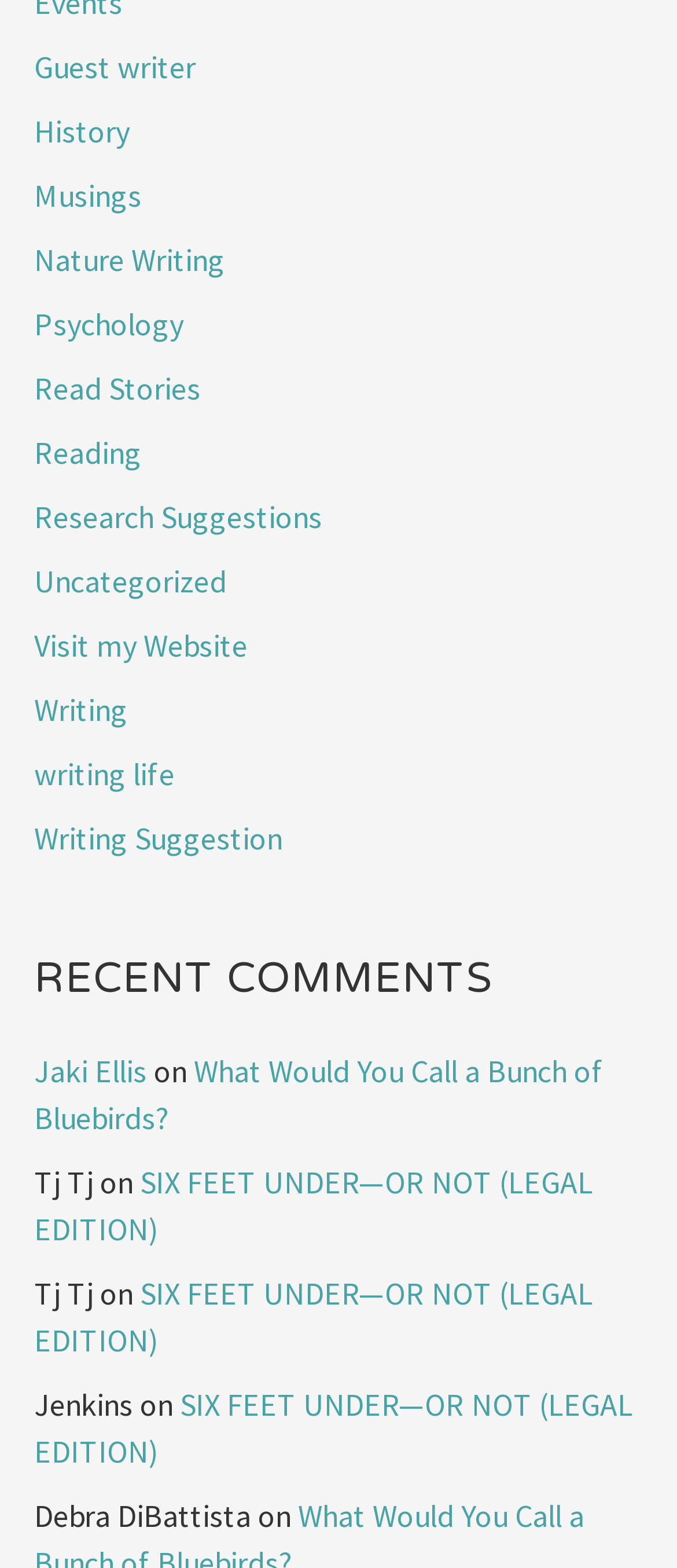Locate the bounding box coordinates of the element that should be clicked to execute the following instruction: "Check 'RECENT COMMENTS'".

[0.05, 0.609, 0.95, 0.641]